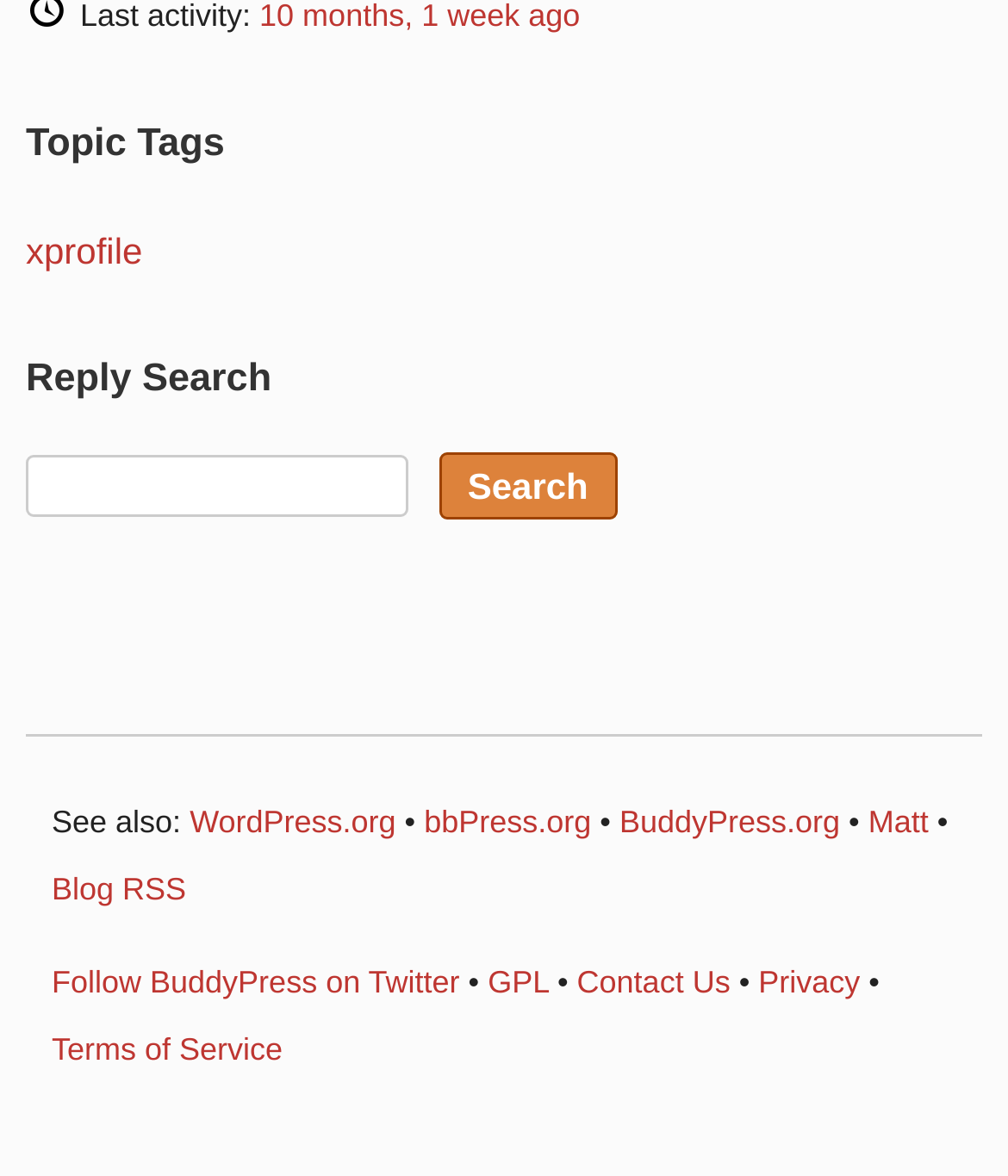Can you find the bounding box coordinates for the UI element given this description: "Contact Us"? Provide the coordinates as four float numbers between 0 and 1: [left, top, right, bottom].

[0.572, 0.819, 0.724, 0.85]